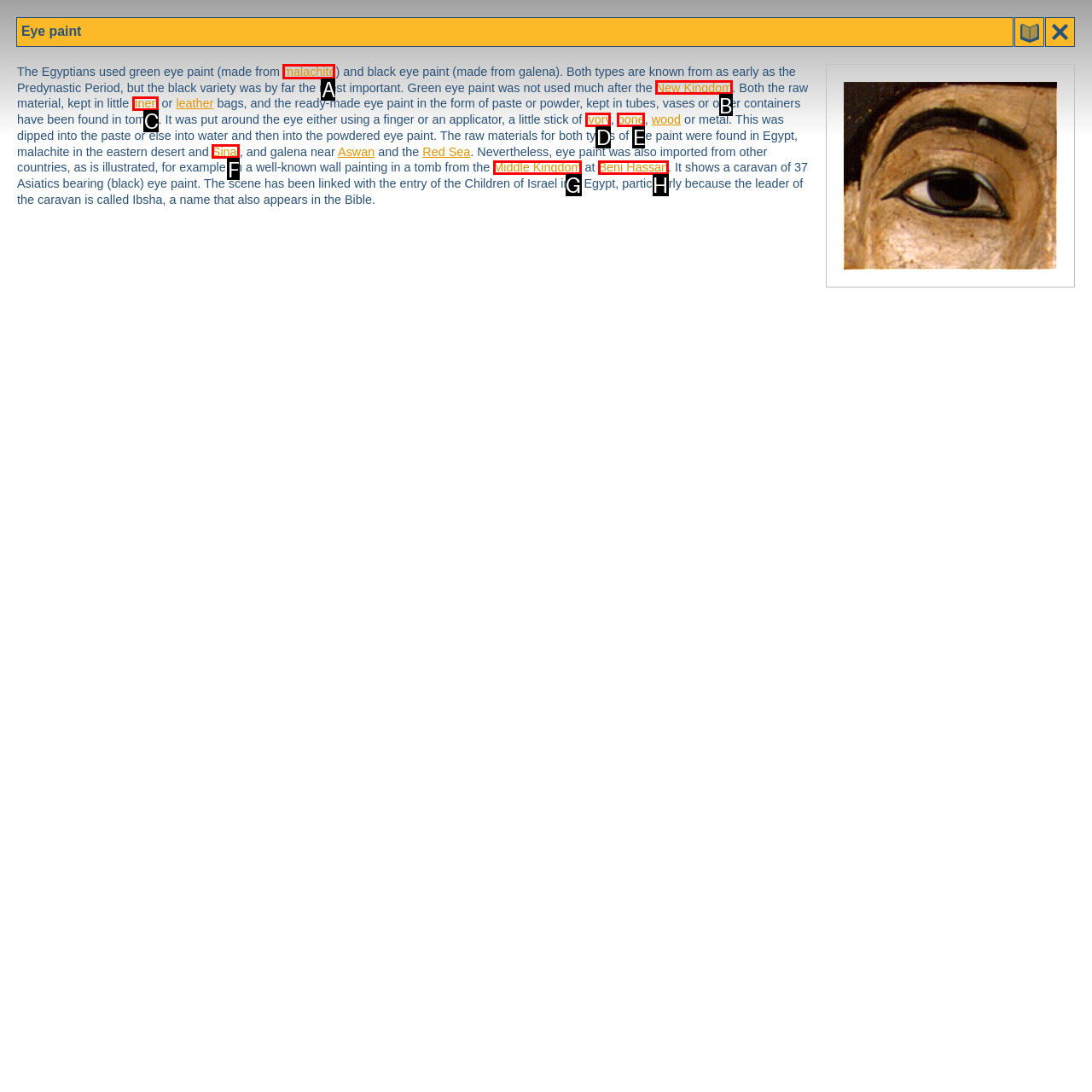Identify which HTML element should be clicked to fulfill this instruction: read more about malachite Reply with the correct option's letter.

A